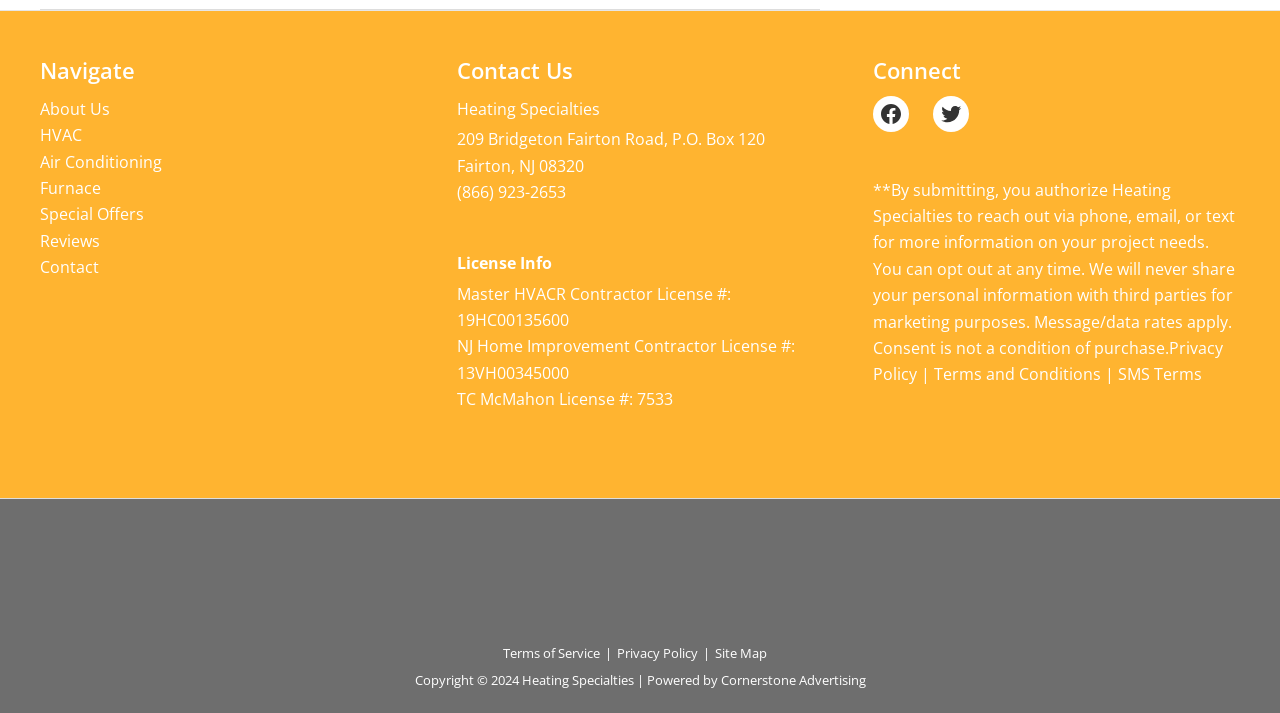For the element described, predict the bounding box coordinates as (top-left x, top-left y, bottom-right x, bottom-right y). All values should be between 0 and 1. Element description: Reviews

[0.031, 0.322, 0.078, 0.353]